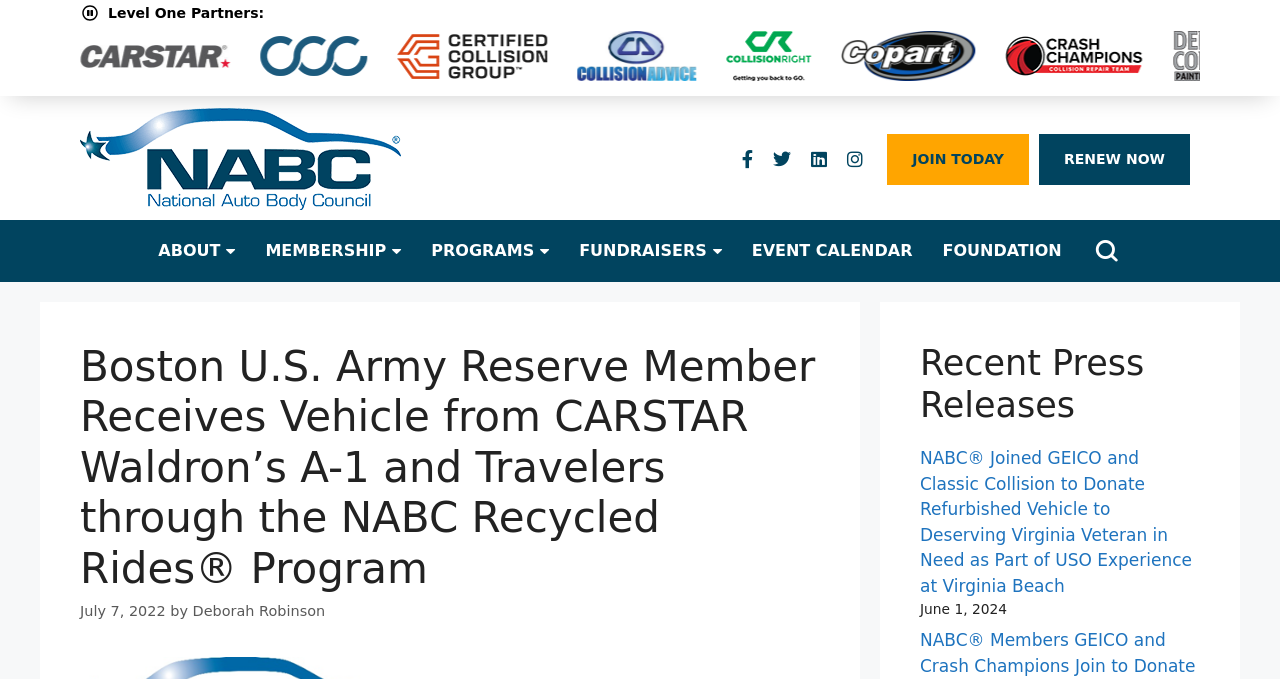Extract the main headline from the webpage and generate its text.

Boston U.S. Army Reserve Member Receives Vehicle from CARSTAR Waldron’s A-1 and Travelers through the NABC Recycled Rides® Program